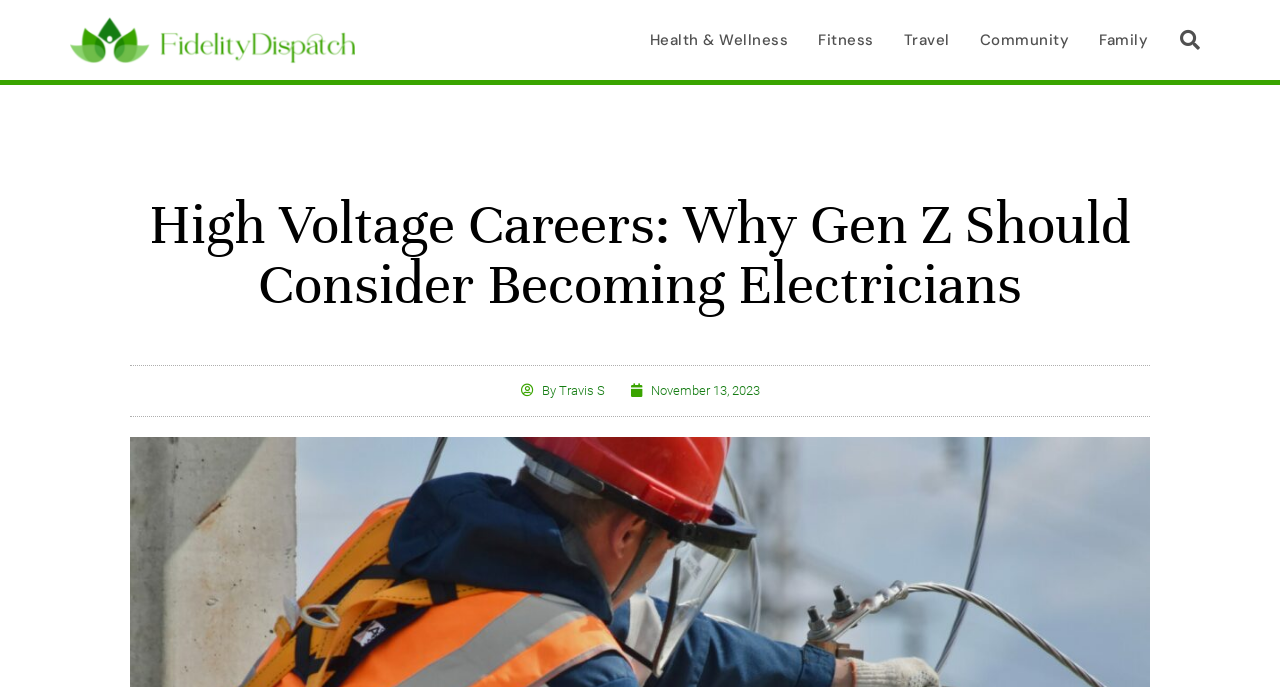Determine the bounding box coordinates for the area that needs to be clicked to fulfill this task: "read the article". The coordinates must be given as four float numbers between 0 and 1, i.e., [left, top, right, bottom].

[0.102, 0.284, 0.898, 0.459]